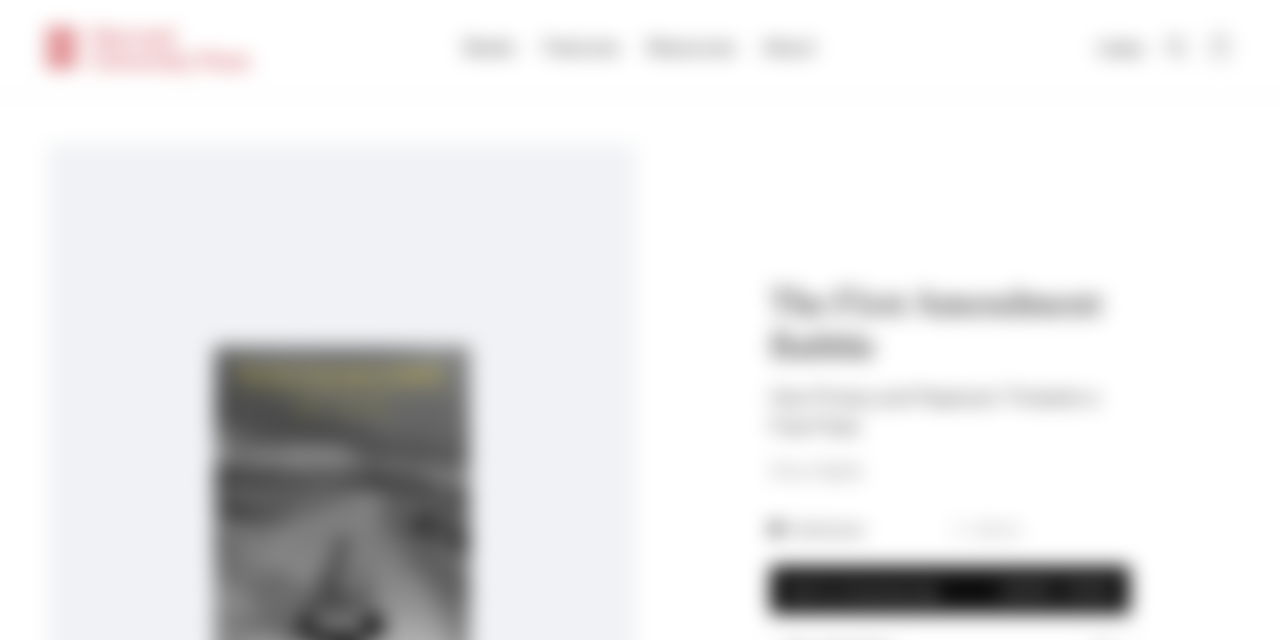Find the bounding box coordinates of the element to click in order to complete this instruction: "Add to shopping bag". The bounding box coordinates must be four float numbers between 0 and 1, denoted as [left, top, right, bottom].

[0.602, 0.885, 0.883, 0.96]